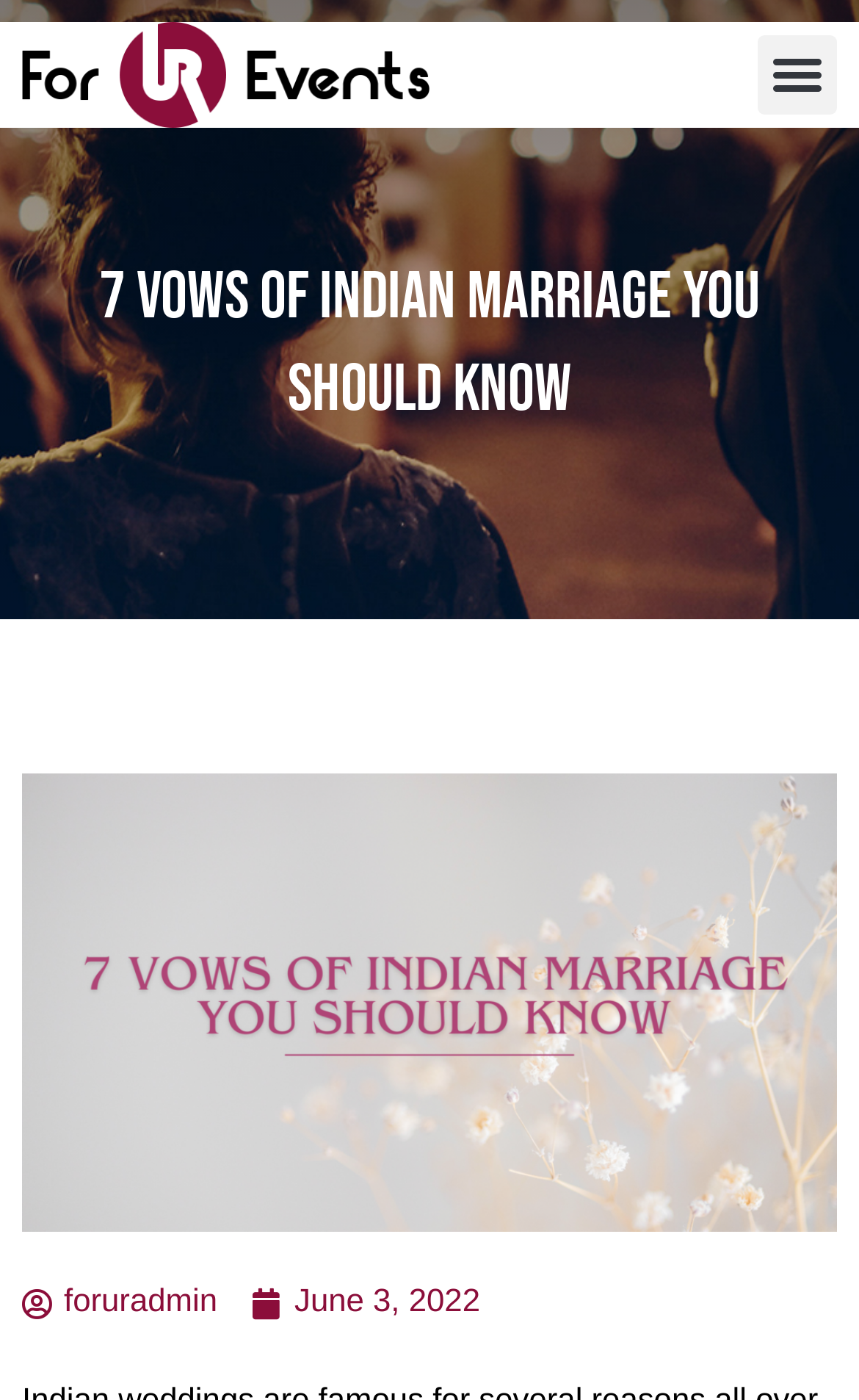Determine the bounding box for the UI element that matches this description: "foruradmin".

[0.026, 0.912, 0.253, 0.951]